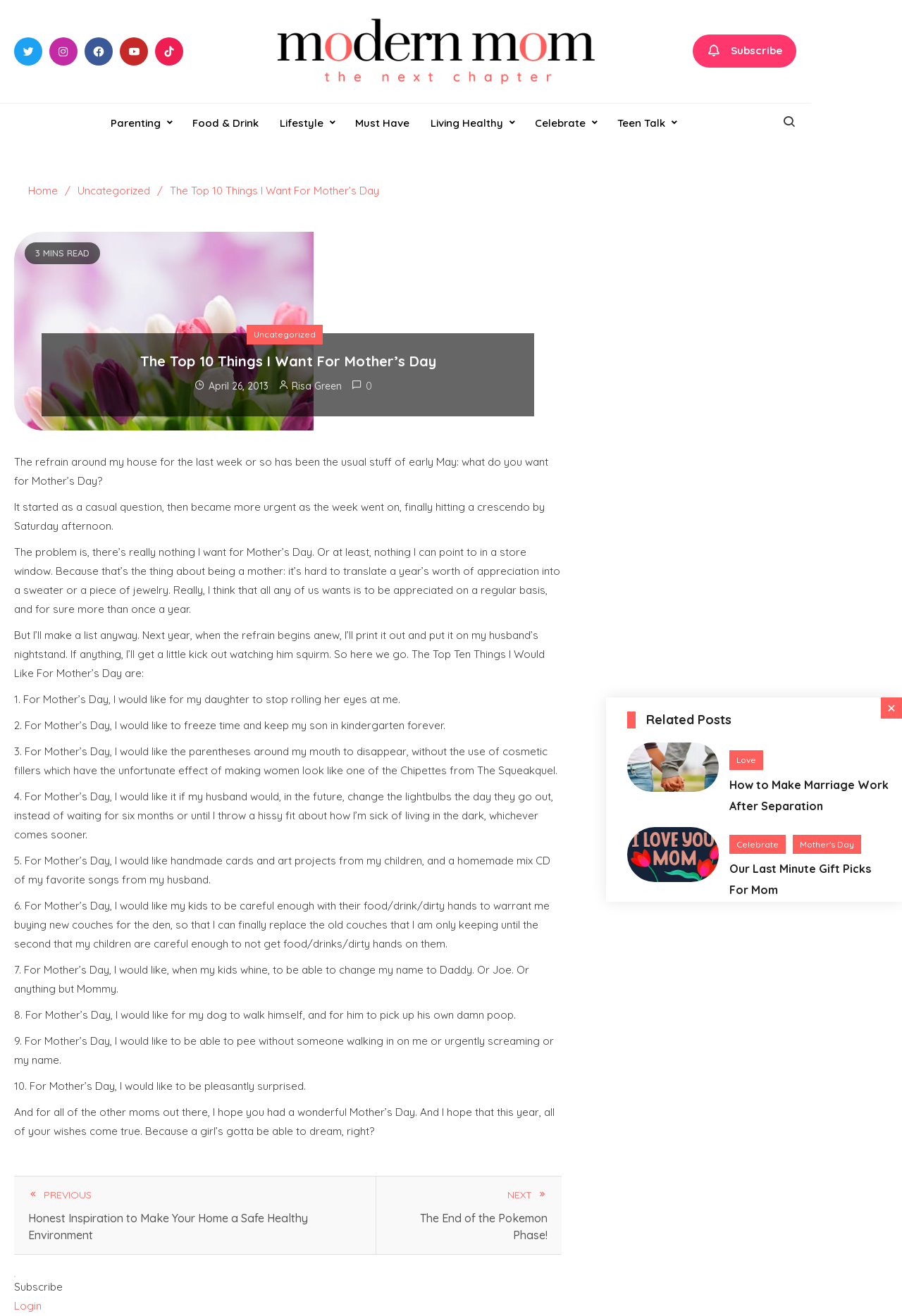How many social media links are at the top?
Answer with a single word or phrase, using the screenshot for reference.

5